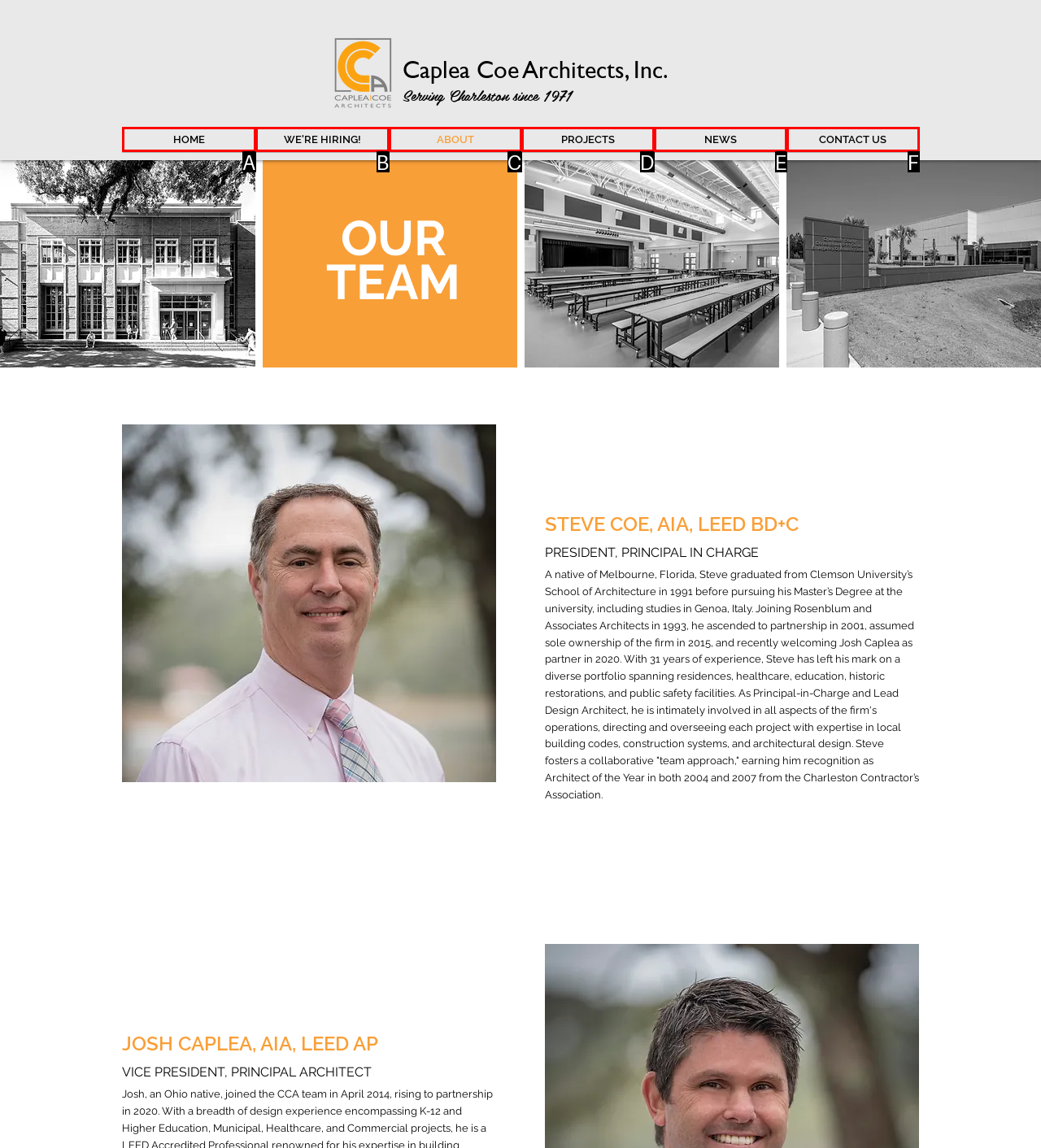Determine the HTML element that best matches this description: See All from the given choices. Respond with the corresponding letter.

None